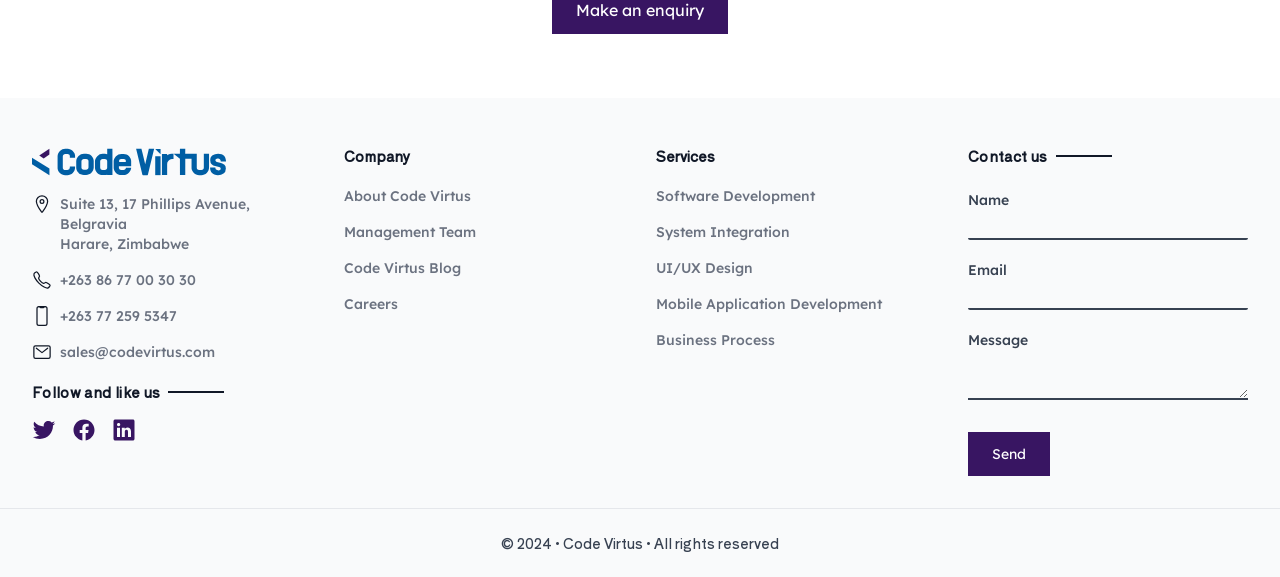Carefully observe the image and respond to the question with a detailed answer:
What are the social media platforms available?

The social media platforms are listed under the 'Follow and like us' heading, which includes links to Twitter, Facebook, and Linkedin, each represented by their respective logos.